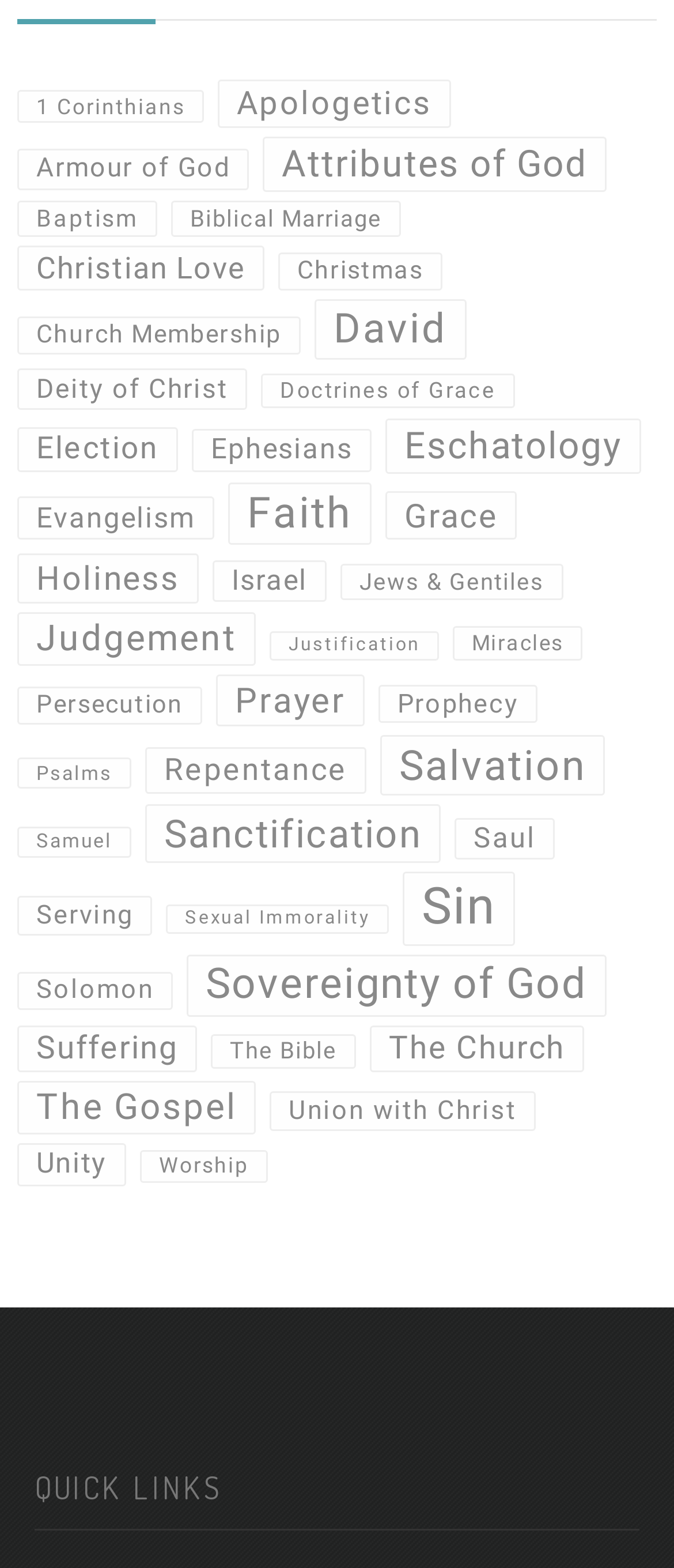Identify the bounding box coordinates of the clickable section necessary to follow the following instruction: "Read about 'The Gospel'". The coordinates should be presented as four float numbers from 0 to 1, i.e., [left, top, right, bottom].

[0.026, 0.69, 0.379, 0.724]